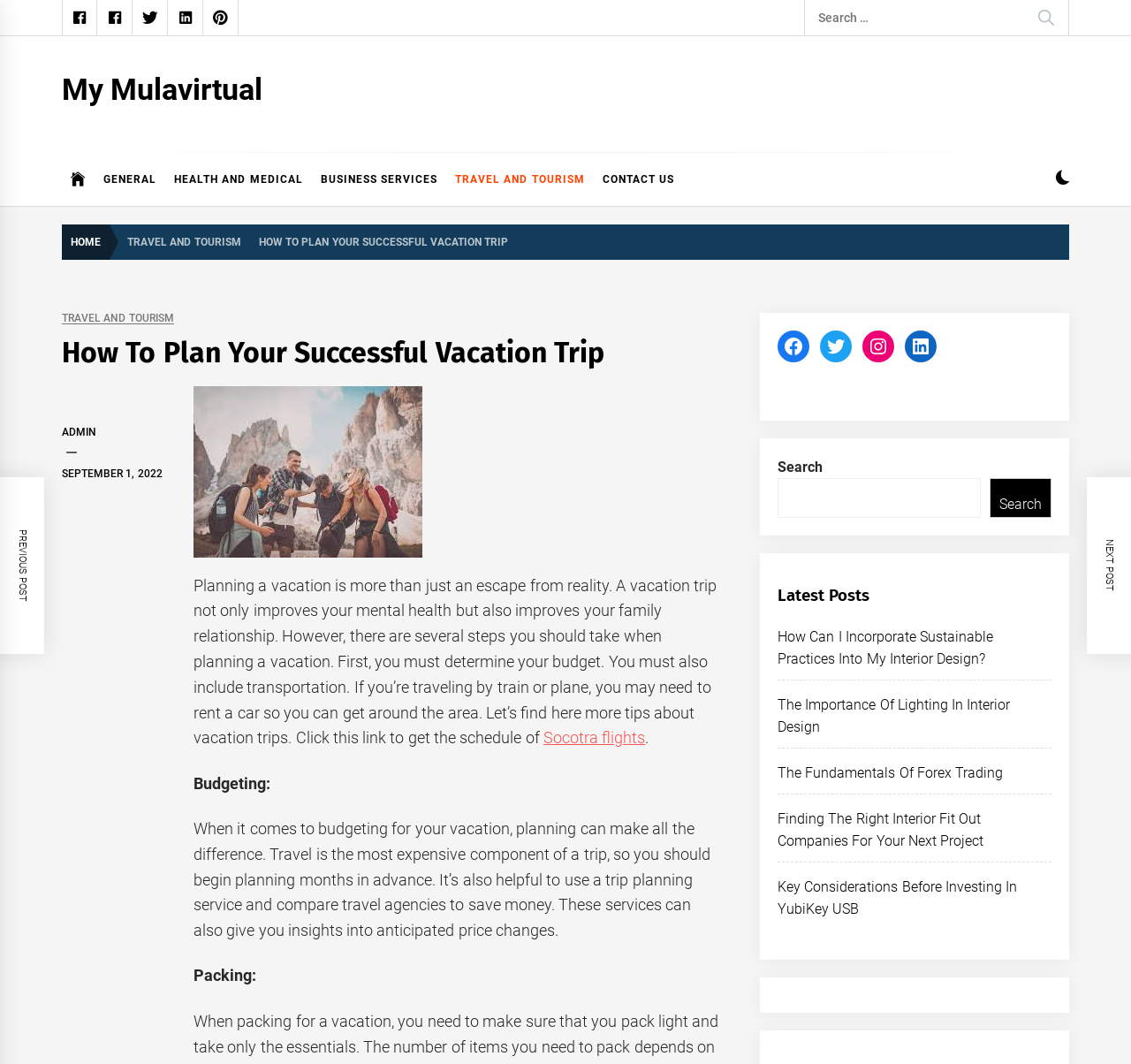Please determine the bounding box of the UI element that matches this description: Travel and Tourism. The coordinates should be given as (top-left x, top-left y, bottom-right x, bottom-right y), with all values between 0 and 1.

[0.055, 0.294, 0.154, 0.305]